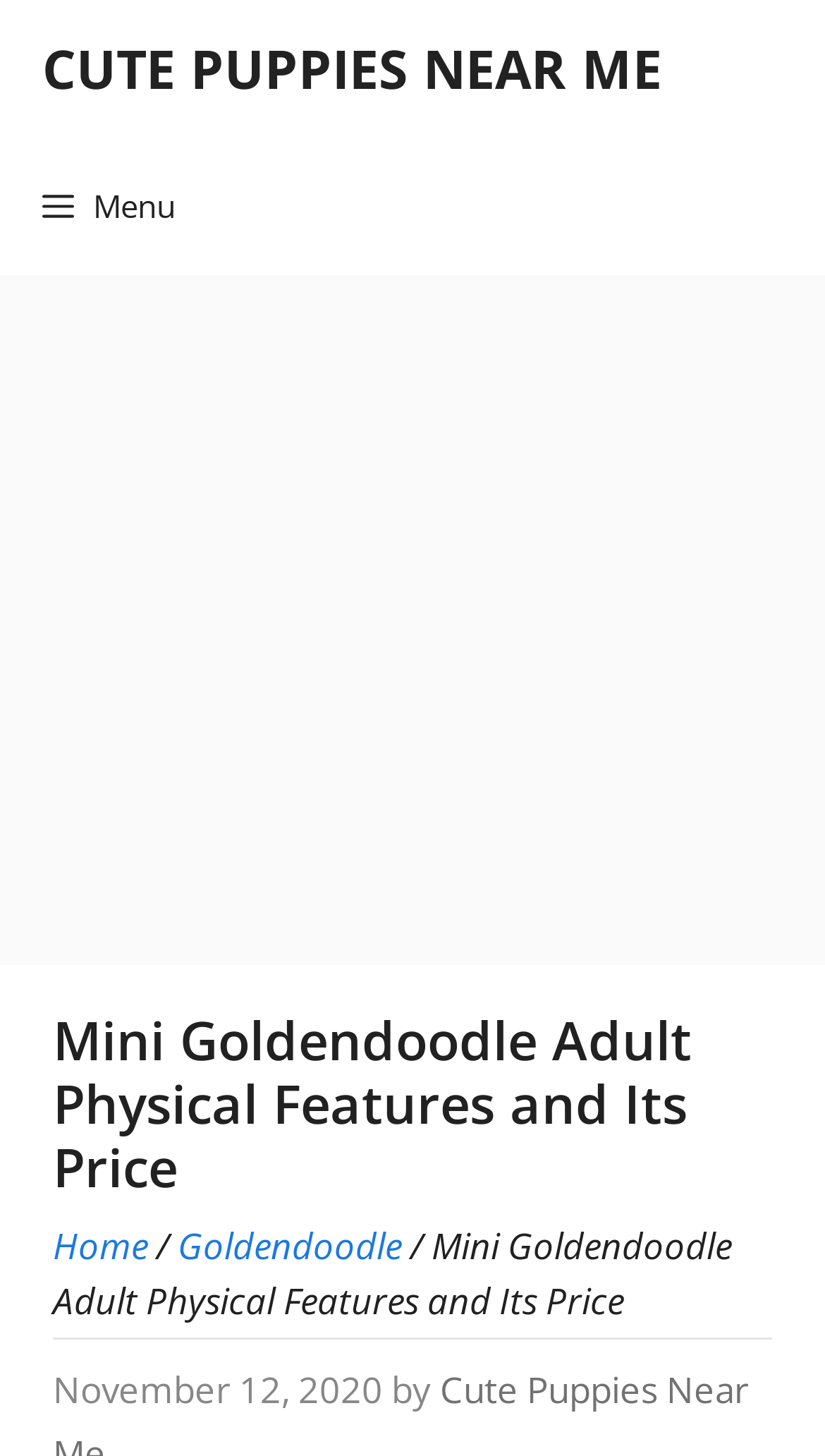Offer a comprehensive description of the webpage’s content and structure.

This webpage is about mini goldendoodle adults, featuring their physical characteristics and price. At the top, there is a navigation bar with a "CUTE PUPPIES NEAR ME" link and a "Menu" button. Below the navigation bar, there is an advertisement iframe that takes up most of the top section of the page.

The main content of the page is headed by a title "Mini Goldendoodle Adult Physical Features and Its Price", which is located near the top center of the page. Below the title, there are links to "Home" and "Goldendoodle" on the left, followed by a static text "Mini Goldendoodle Adult Physical Features and Its Price". A horizontal separator line is placed below these links.

Further down, there is a timestamp "November 12, 2020" on the left, accompanied by a "by" text on its right. The rest of the page likely contains more information about mini goldendoodle adults, but the exact content is not specified in the provided accessibility tree.